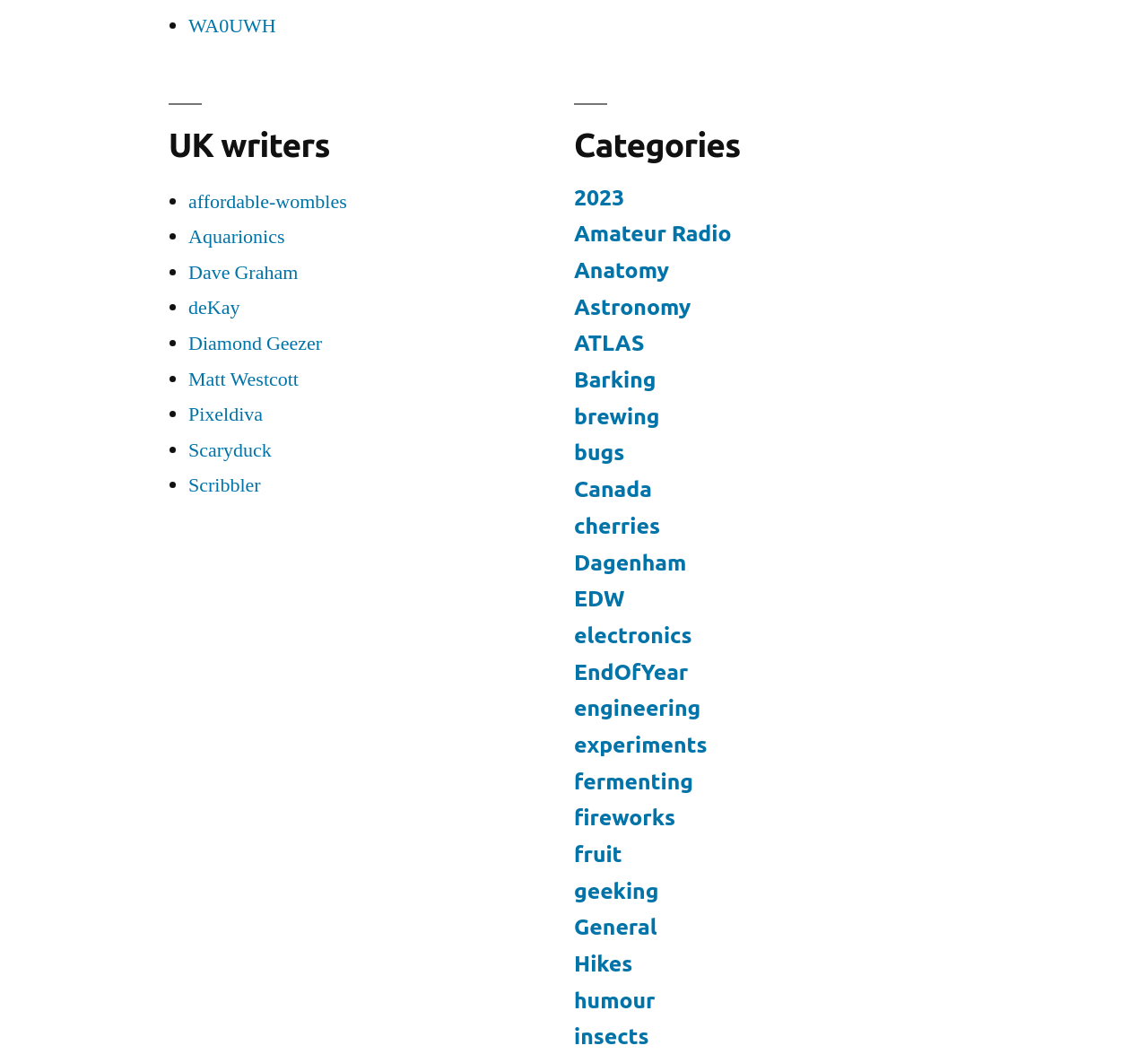How many writers are listed? Using the information from the screenshot, answer with a single word or phrase.

12